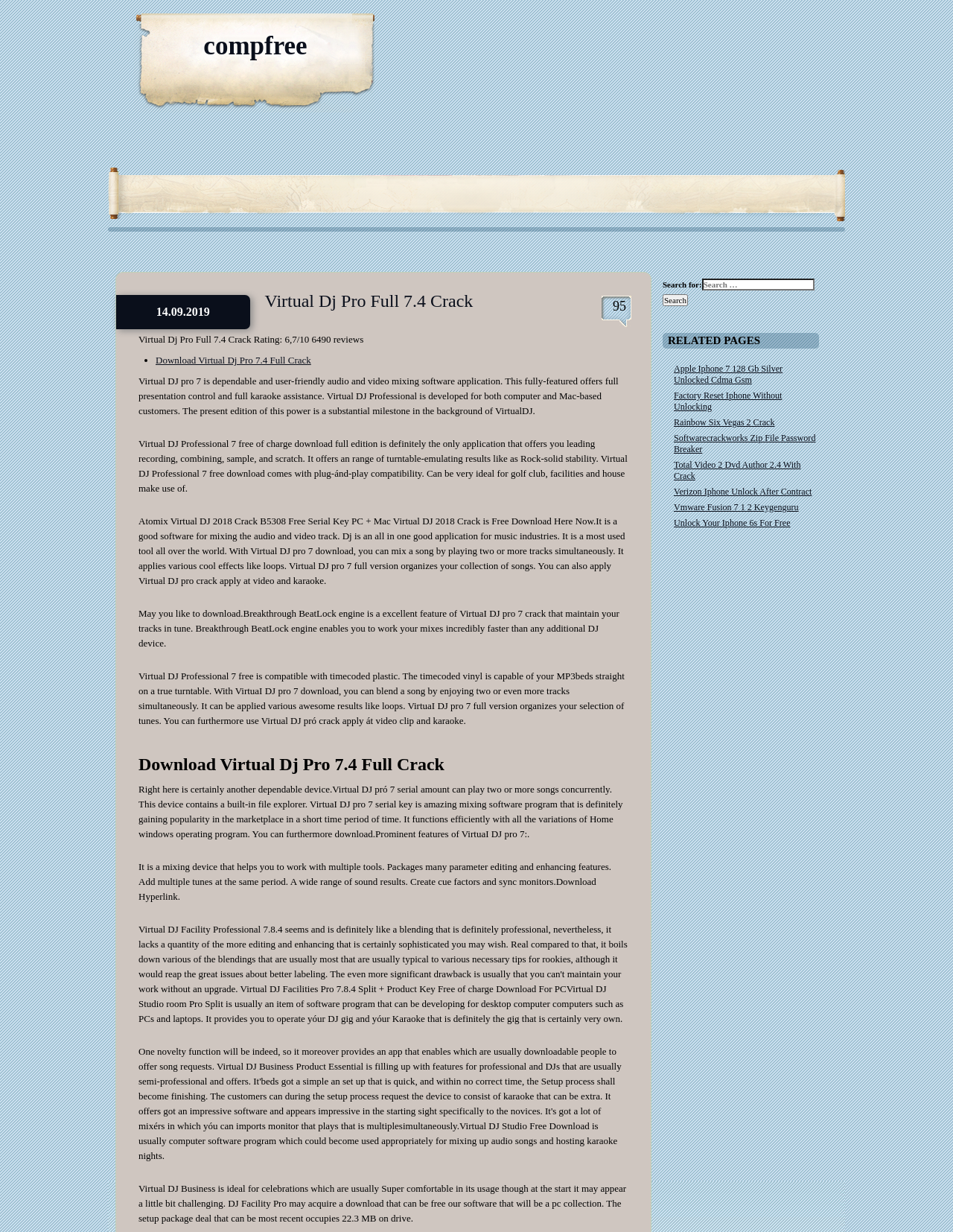Create an elaborate caption for the webpage.

The webpage is about Virtual DJ Pro 7, a dependable and user-friendly audio and video mixing software application. At the top, there is a heading "compfree" with a link below it. To the right of this heading, there is a small text element with a single non-breaking space character. On the top-right corner, there is a link to the RSS feed of the webpage.

Below the heading, there is a section with a heading "Virtual Dj Pro Full 7.4 Crack" and a link with the same text. This section also contains some metadata, including a date "14.09.2019", a rating "6,7/10" with 6490 reviews, and a download count.

The main content of the webpage is a series of paragraphs describing the features and benefits of Virtual DJ Pro 7. The text explains that the software is developed for both computer and Mac-based customers, offers full presentation control and full karaoke assistance, and provides a range of turntable-emulating effects. It also mentions that the software is ideal for club, facilities, and home use.

There are several sections with headings, including "Download Virtual Dj Pro 7.4 Full Crack", which contains a link to download the software. Another section describes the features of Virtual DJ Pro 7, including its ability to play two or more songs concurrently, its built-in file explorer, and its compatibility with all versions of Windows operating system.

On the right side of the webpage, there is a search box with a button to search for specific keywords. Below the search box, there is a section with a heading "RELATED PAGES" that lists several links to other webpages, including pages about Apple iPhone, Rainbow Six Vegas 2 Crack, and VMware Fusion 7.